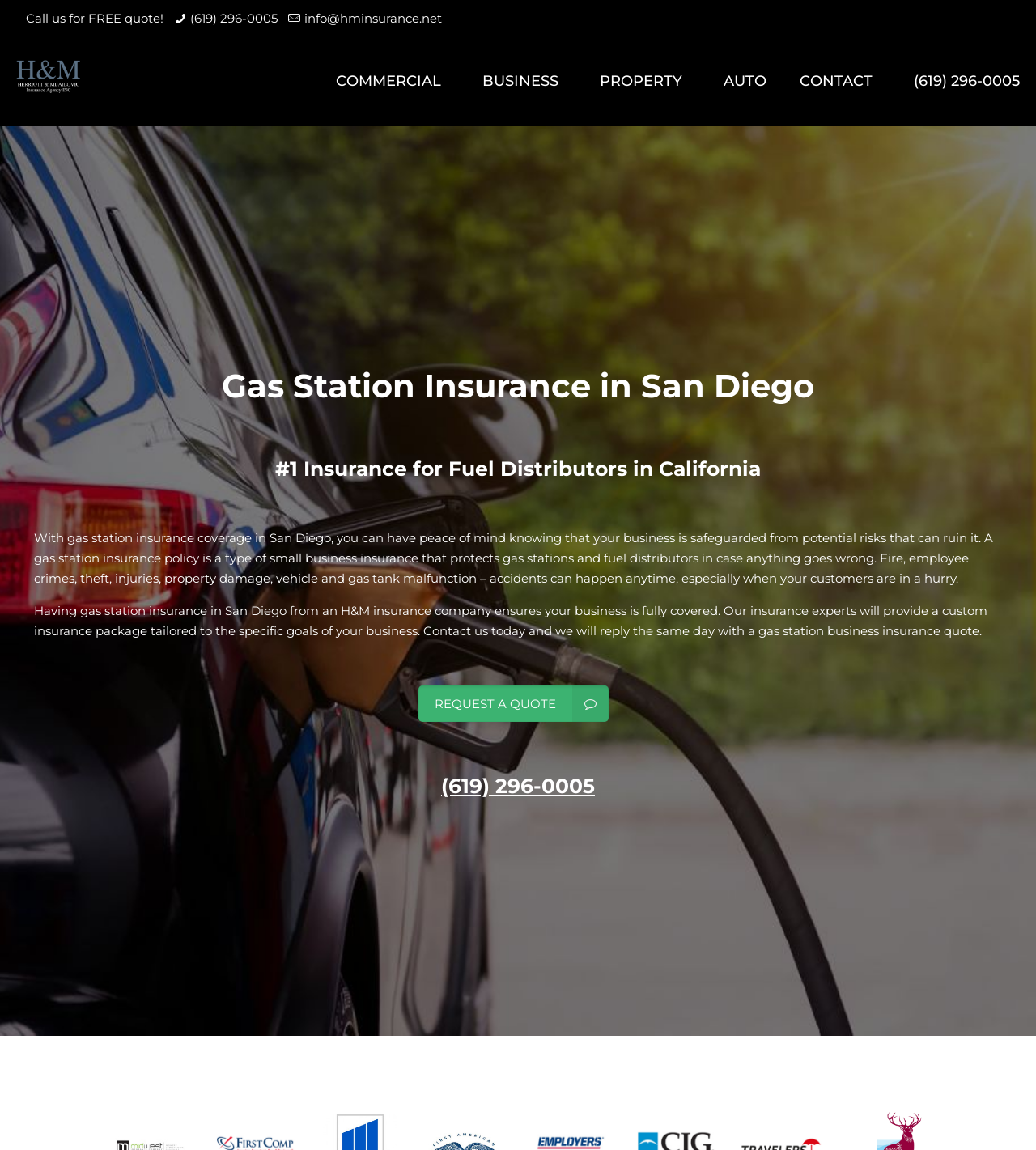Can you show the bounding box coordinates of the region to click on to complete the task described in the instruction: "Call the phone number for a free quote"?

[0.184, 0.009, 0.268, 0.023]